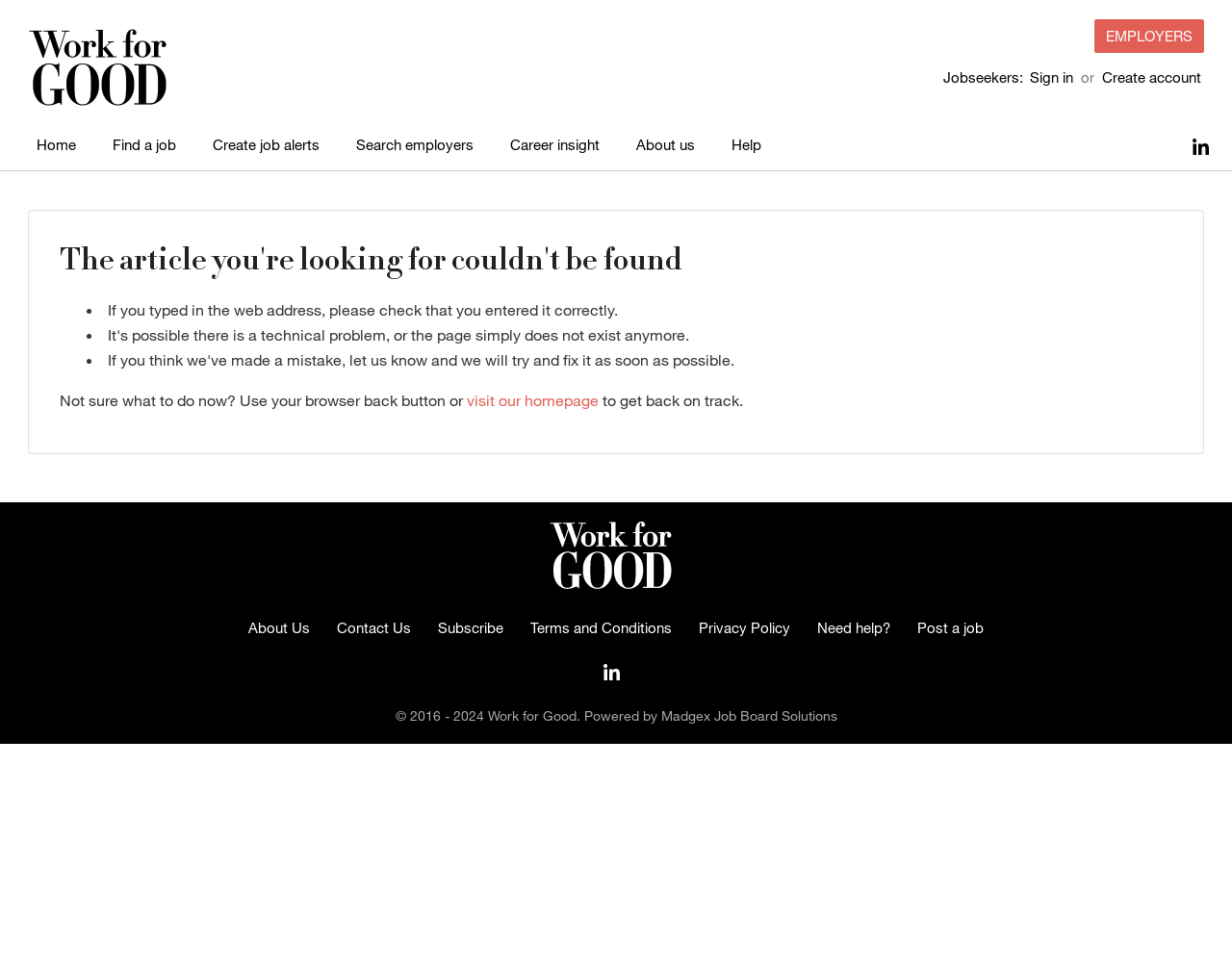What is the logo on the top left corner?
Based on the image, provide your answer in one word or phrase.

Work For Good Logo